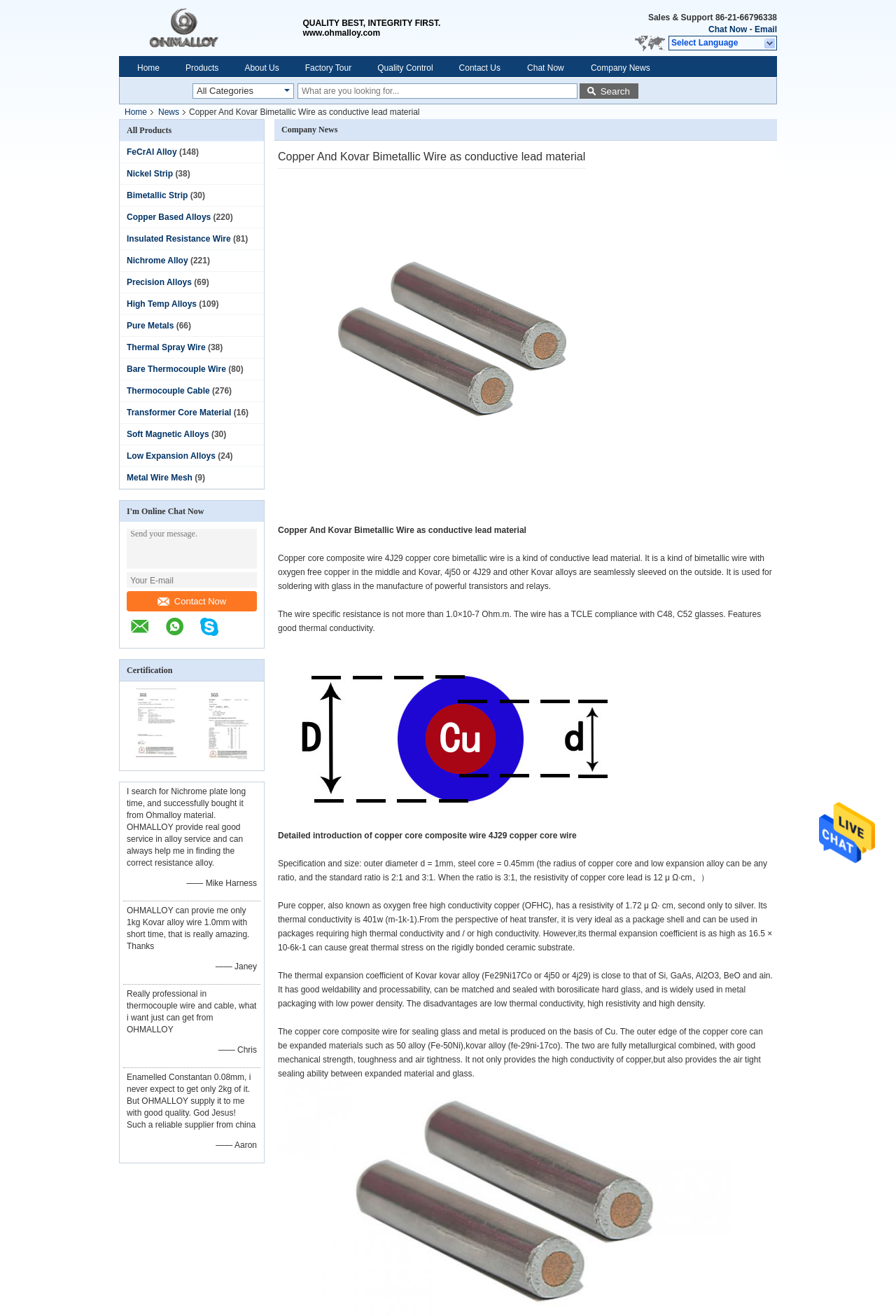Please identify the bounding box coordinates of the region to click in order to complete the task: "View related article 'Notice of revisions to our South Korea Privacy Policy : 2023.11.23'". The coordinates must be four float numbers between 0 and 1, specified as [left, top, right, bottom].

None